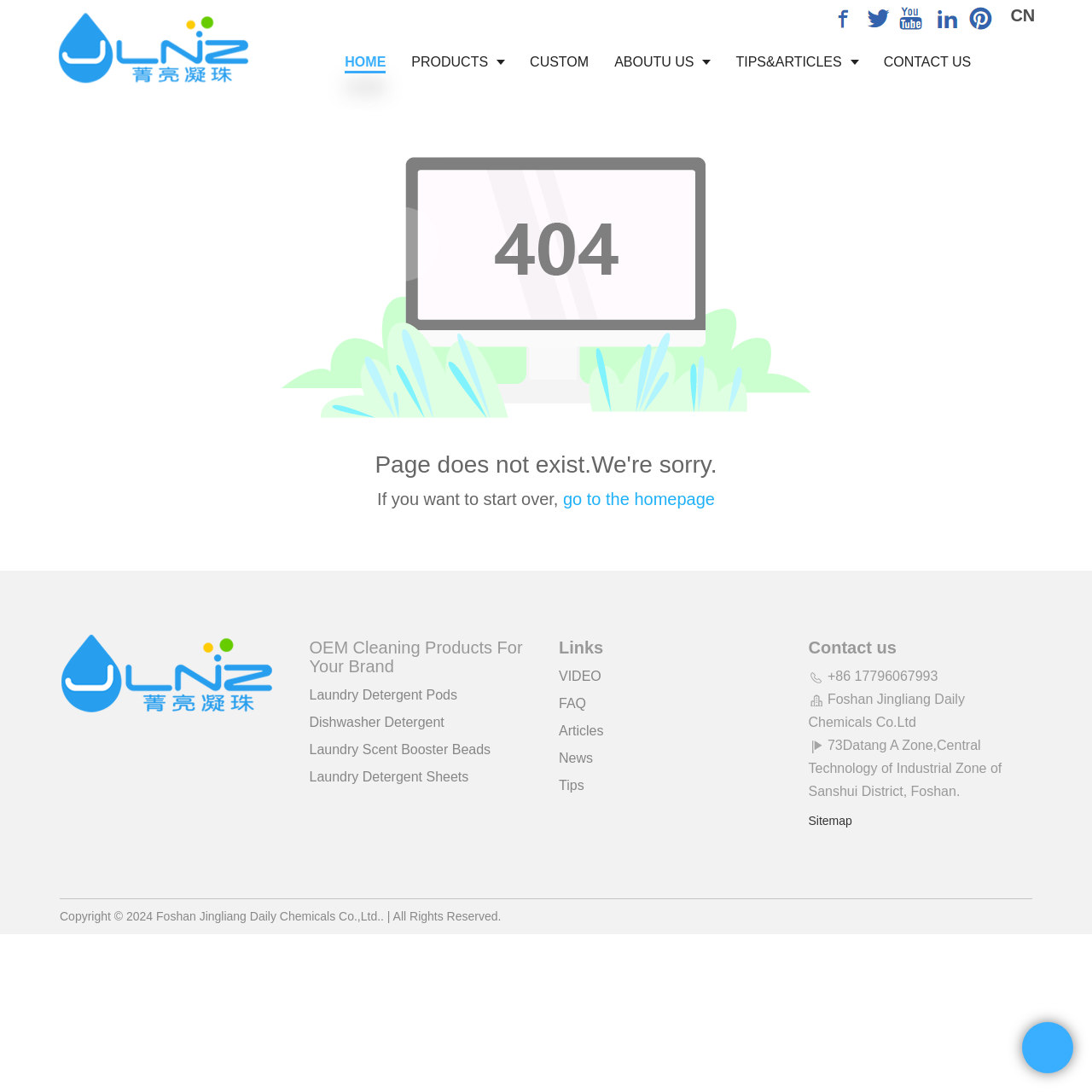Determine the bounding box coordinates for the UI element matching this description: "CUSTOM".

[0.473, 0.028, 0.551, 0.086]